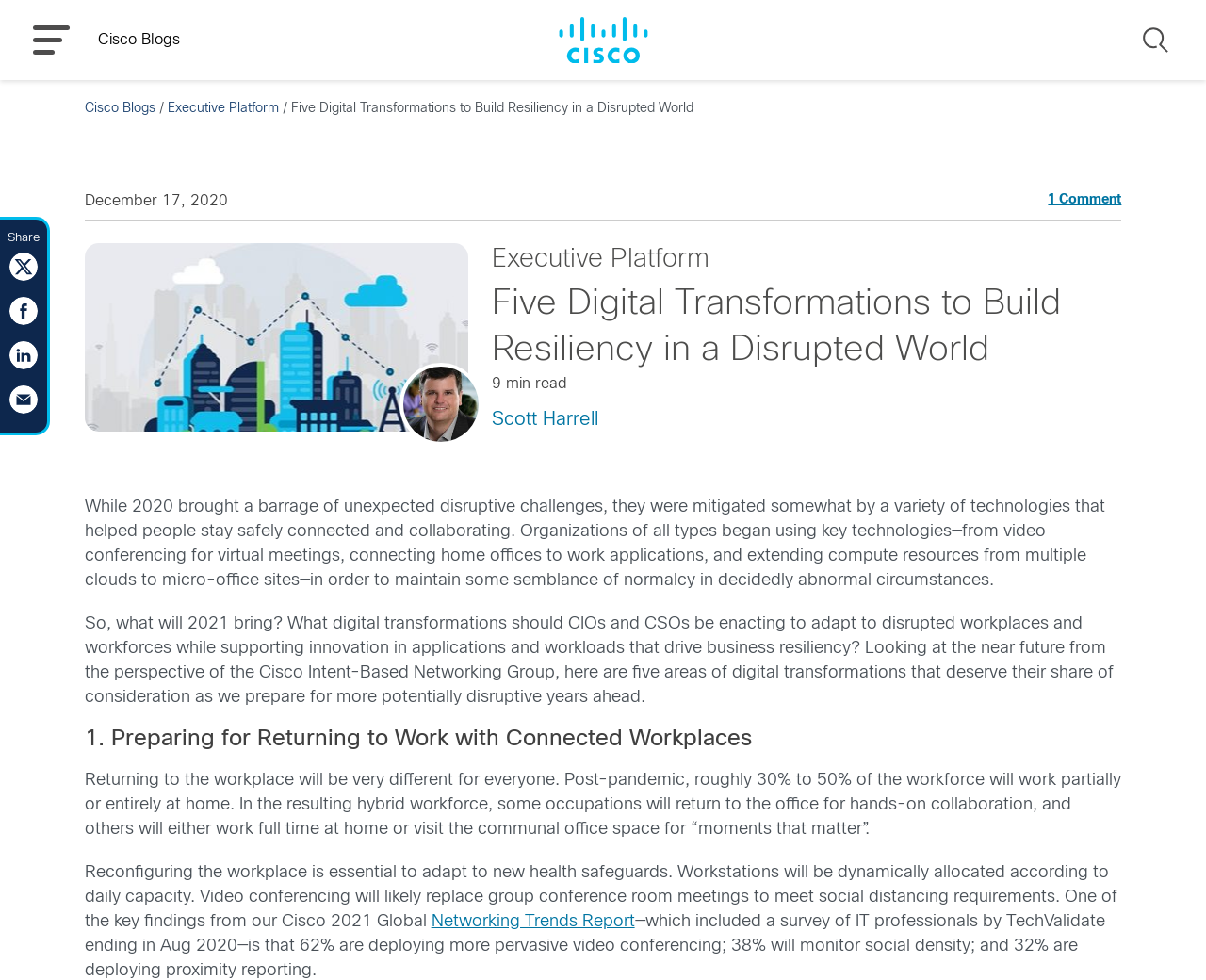Please identify the bounding box coordinates of the element I should click to complete this instruction: 'Search for something'. The coordinates should be given as four float numbers between 0 and 1, like this: [left, top, right, bottom].

[0.945, 0.024, 0.973, 0.058]